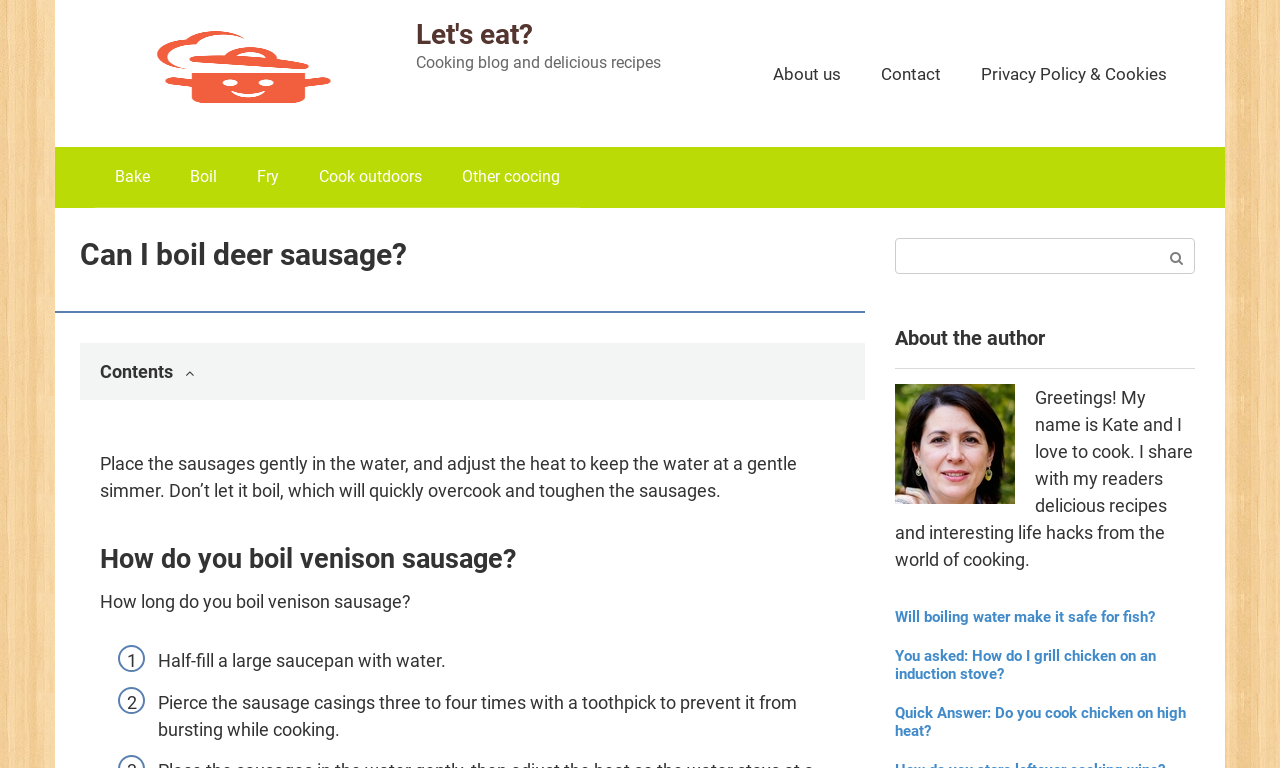Using the elements shown in the image, answer the question comprehensively: What is the recommended way to cook deer sausage?

According to the webpage, the recommended way to cook deer sausage is to place the sausages gently in the water and adjust the heat to keep the water at a gentle simmer, avoiding boiling which can quickly overcook and toughen the sausages.